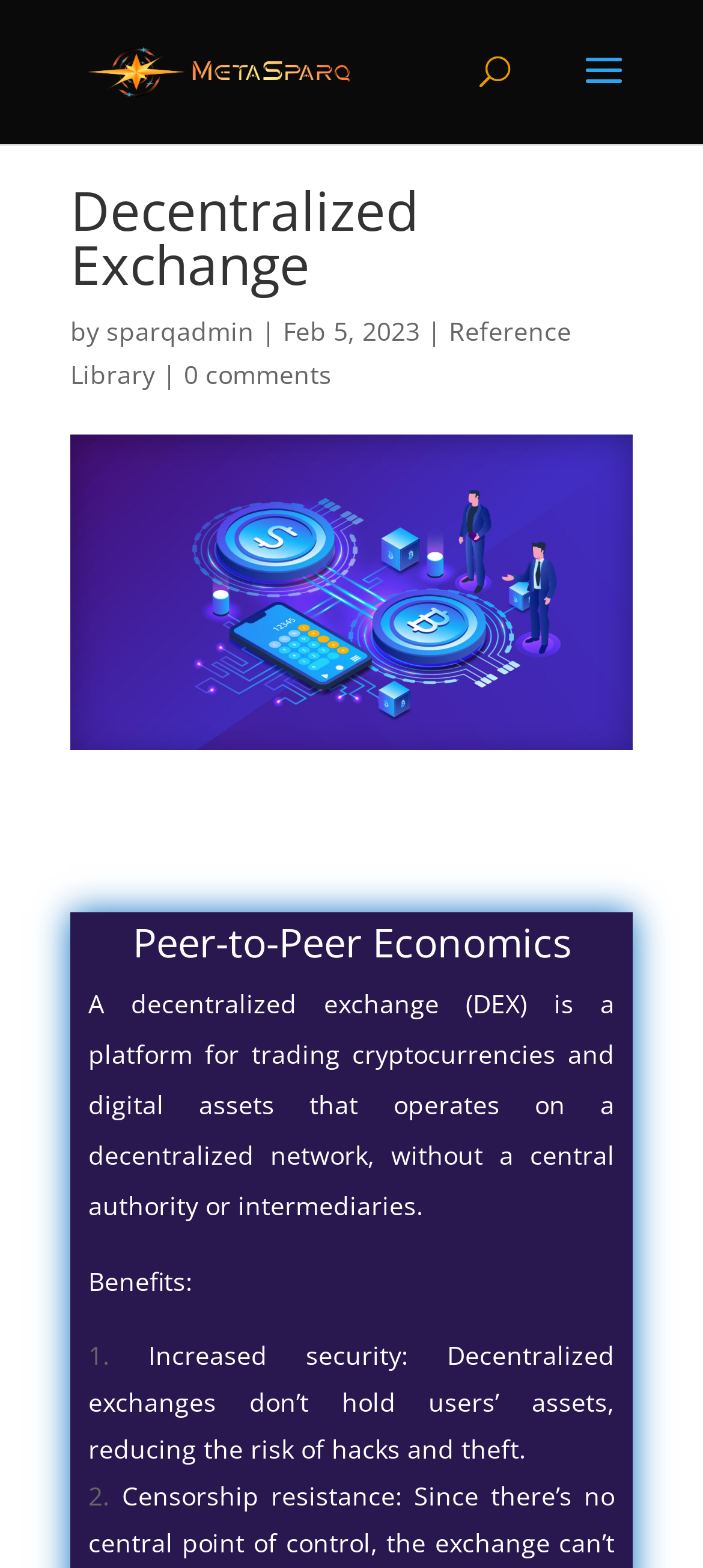What is the name of the decentralized exchange?
Using the image as a reference, answer the question in detail.

The name of the decentralized exchange can be found in the top-left corner of the webpage, where it is written as 'MetaSparq' in a logo format, and also as a link with the same name.